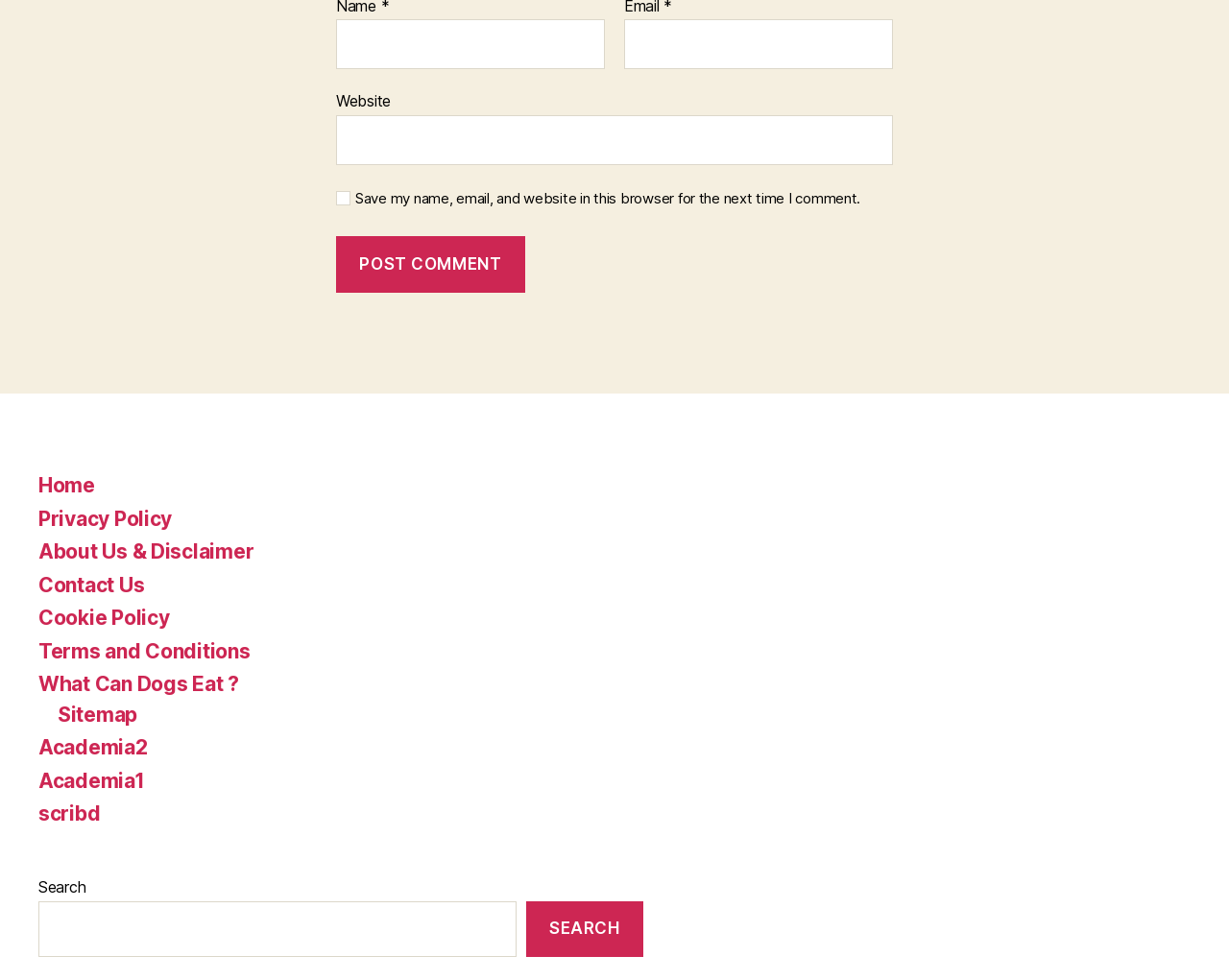Bounding box coordinates are given in the format (top-left x, top-left y, bottom-right x, bottom-right y). All values should be floating point numbers between 0 and 1. Provide the bounding box coordinate for the UI element described as: What Can Dogs Eat ?

[0.031, 0.702, 0.194, 0.727]